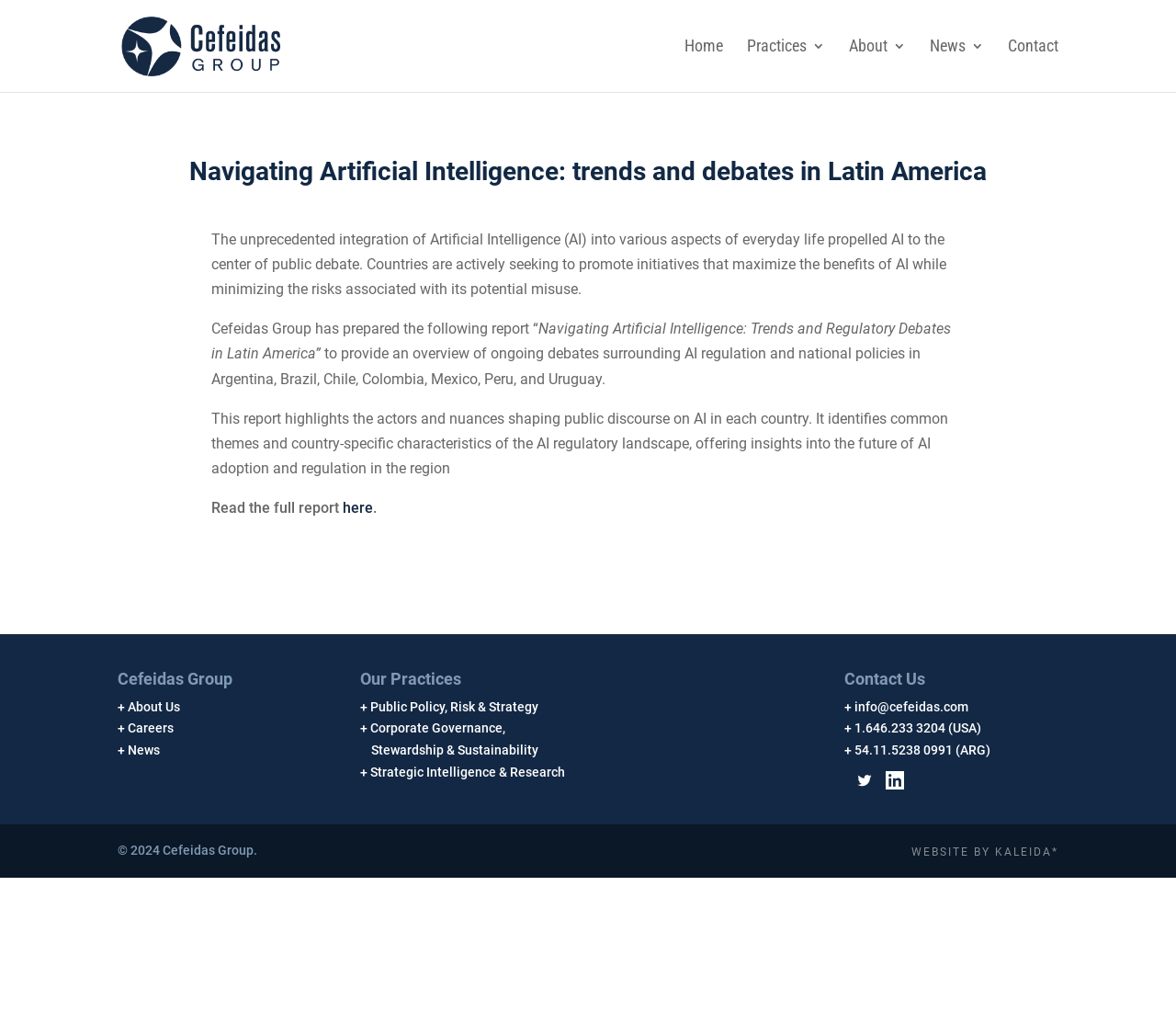Find the bounding box of the UI element described as: "info@cefeidas.com". The bounding box coordinates should be given as four float values between 0 and 1, i.e., [left, top, right, bottom].

[0.727, 0.691, 0.823, 0.706]